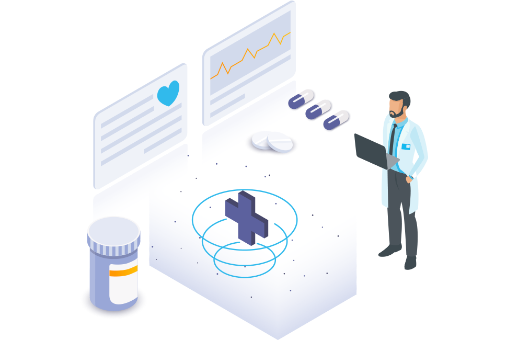What is the symbol associated with medical services?
Please use the visual content to give a single word or phrase answer.

A cross symbol